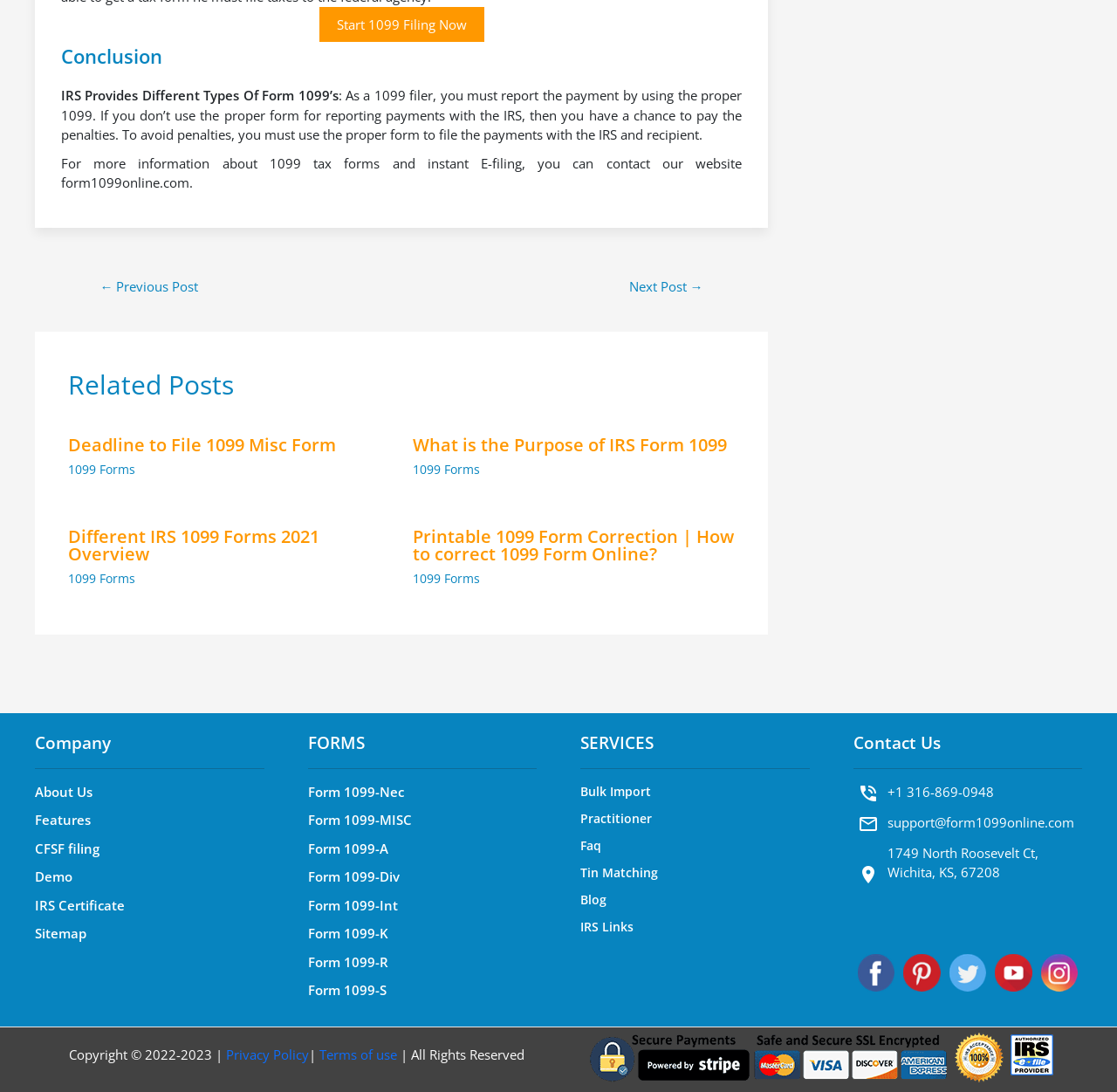Find the bounding box coordinates for the area that must be clicked to perform this action: "Learn about 'Form 1099-Nec'".

[0.275, 0.717, 0.361, 0.733]